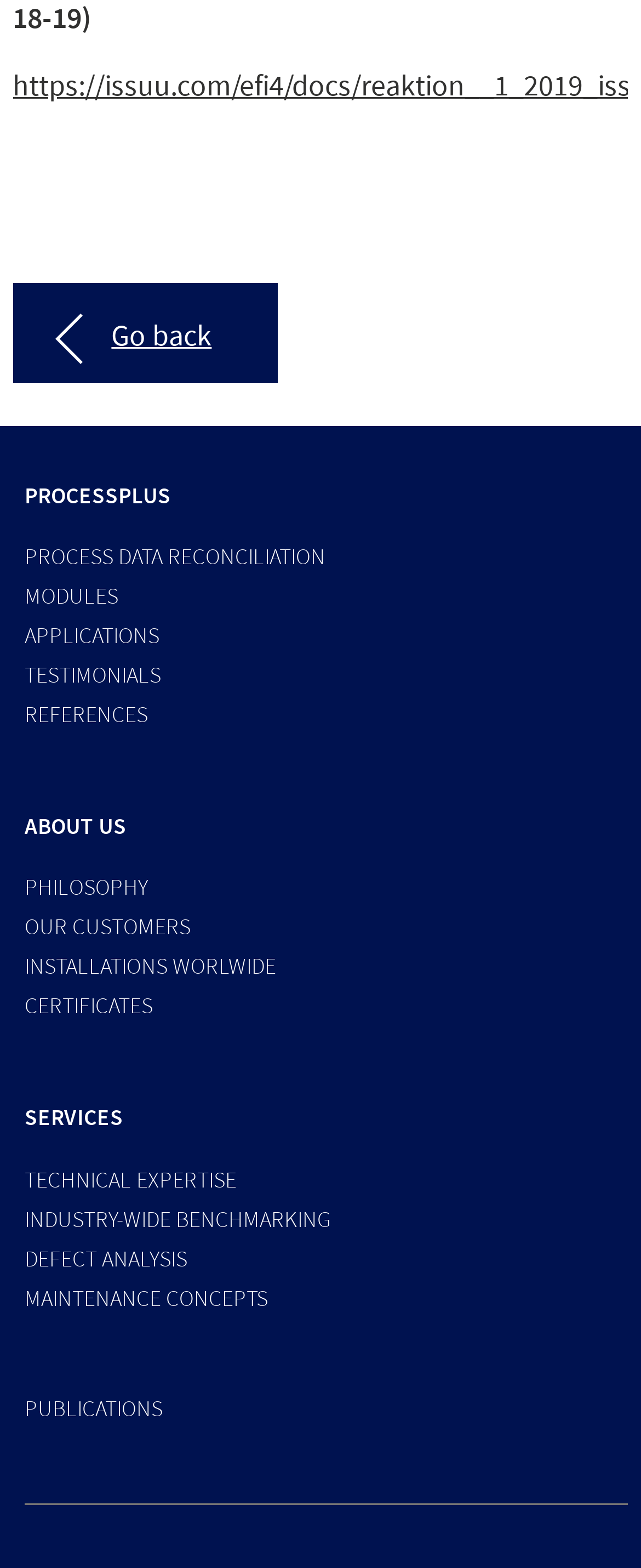Using the information from the screenshot, answer the following question thoroughly:
What is the name of the company?

The name of the company can be found in the heading element with the text 'PROCESSPLUS' located at the top of the webpage, which suggests that it is the main title of the company.